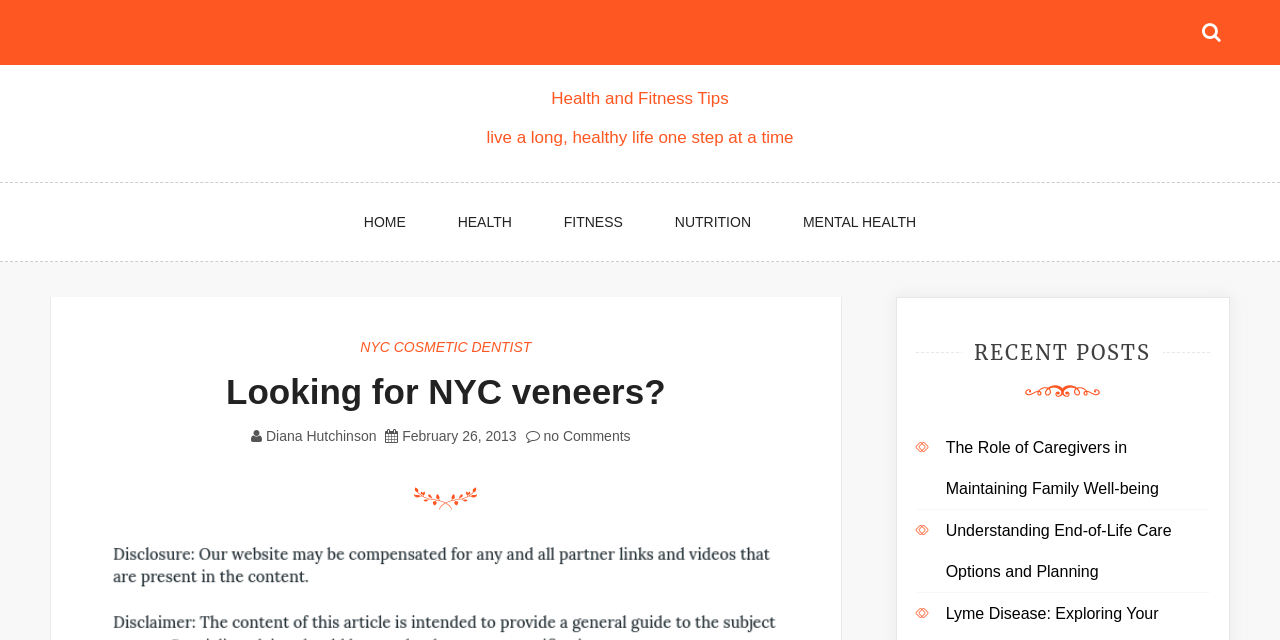Identify the bounding box coordinates for the UI element mentioned here: "Nutrition". Provide the coordinates as four float values between 0 and 1, i.e., [left, top, right, bottom].

[0.508, 0.286, 0.605, 0.408]